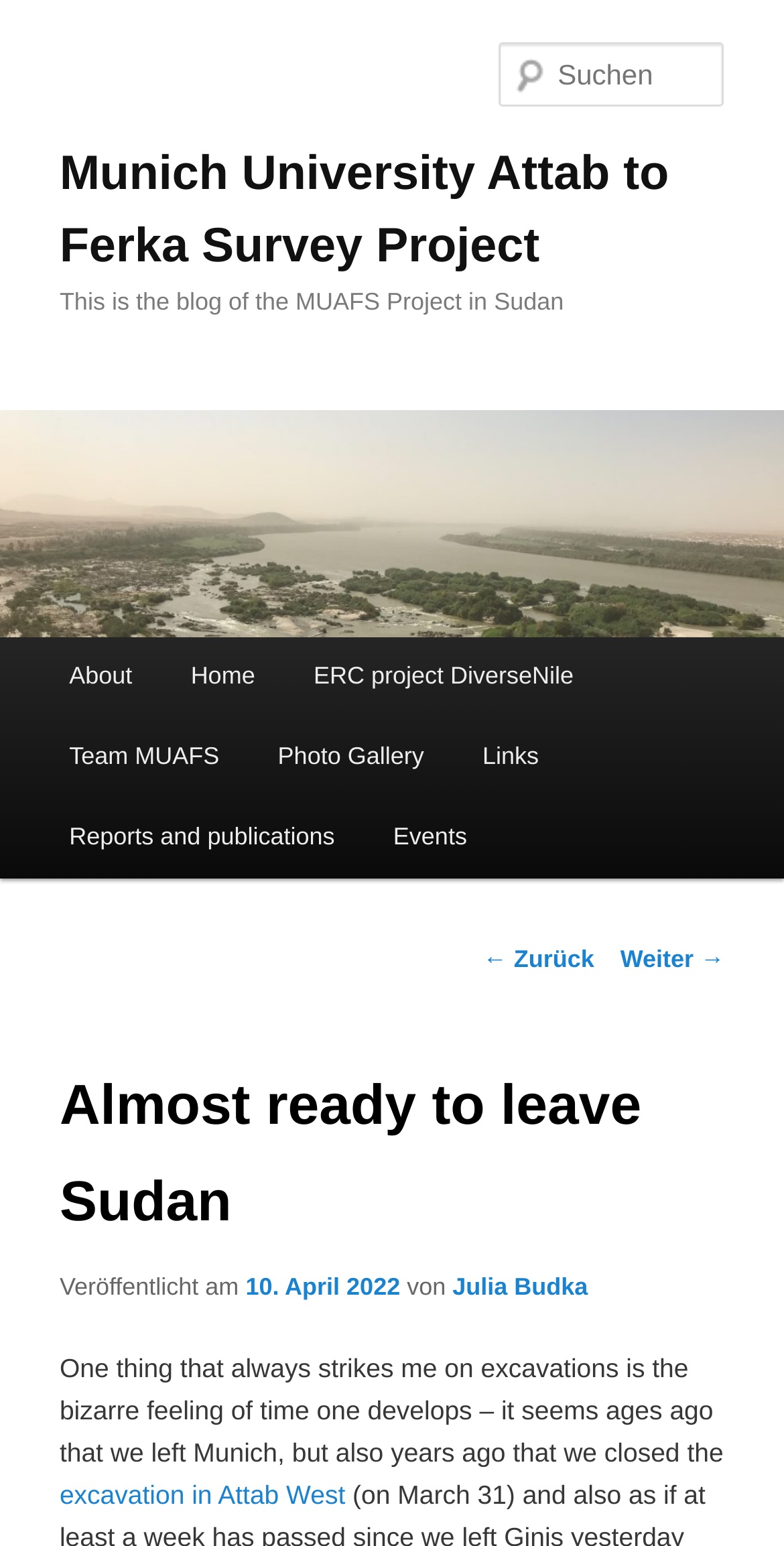Craft a detailed narrative of the webpage's structure and content.

The webpage is about the Munich University Attab to Ferka Survey Project in Sudan. At the top, there is a heading with the project's name, followed by a subheading that describes the project as a blog. Below this, there is a large image that spans the entire width of the page, also representing the project.

On the top-right corner, there is a search box with a label "Suchen". To the left of the search box, there is a main menu with several links, including "About", "Home", "ERC project DiverseNile", "Team MUAFS", "Photo Gallery", "Links", "Reports and publications", and "Events".

The main content of the page is a blog post titled "Almost ready to leave Sudan". The post has a heading, followed by a publication date and the author's name, Julia Budka. The post's content is a paragraph of text that discusses the feeling of time on excavations.

At the bottom of the page, there are navigation links to move to the previous or next post, labeled "← Zurück" and "Weiter →" respectively.